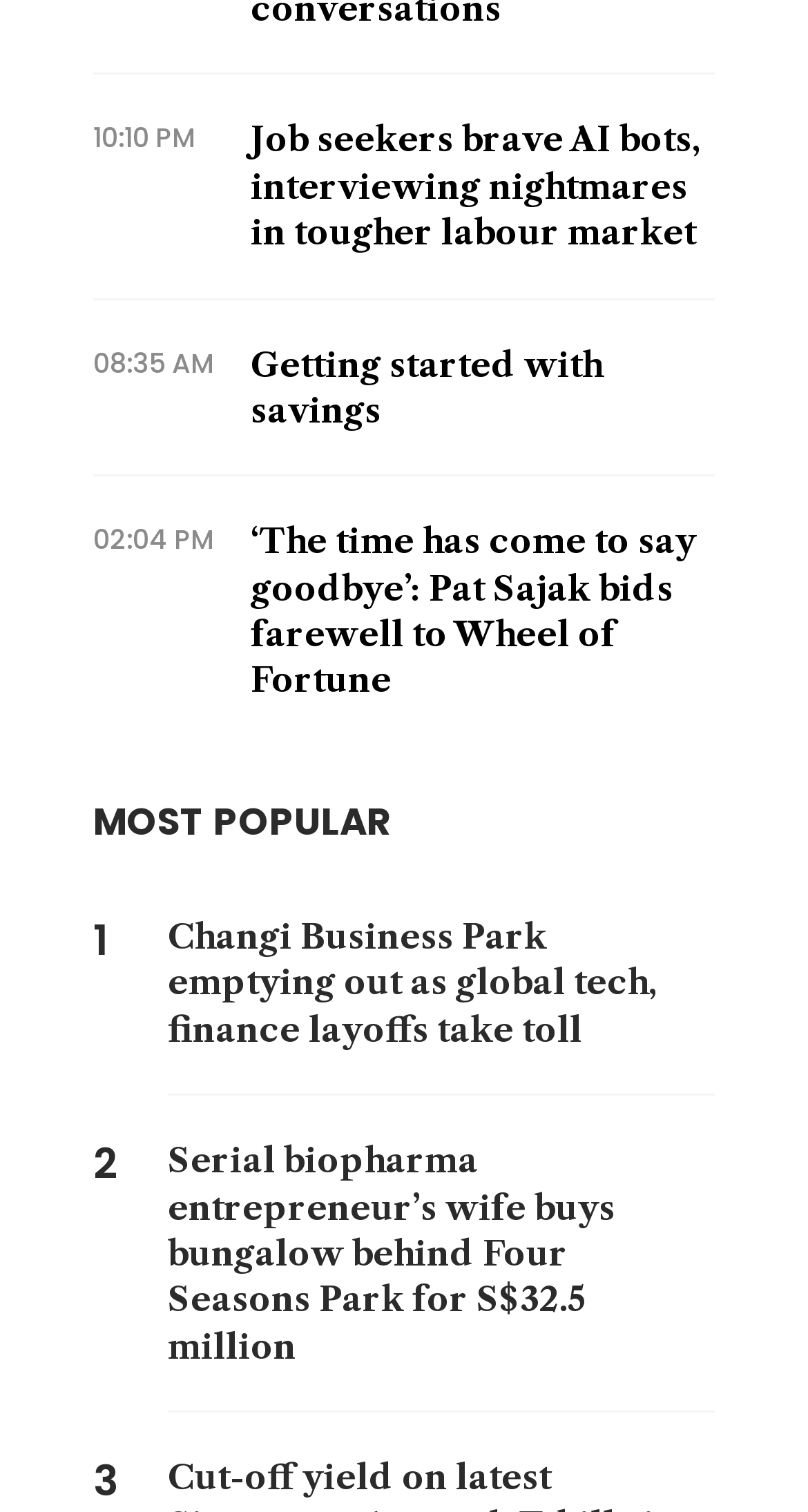Identify the bounding box coordinates of the region that should be clicked to execute the following instruction: "view most popular news".

[0.115, 0.22, 0.885, 0.255]